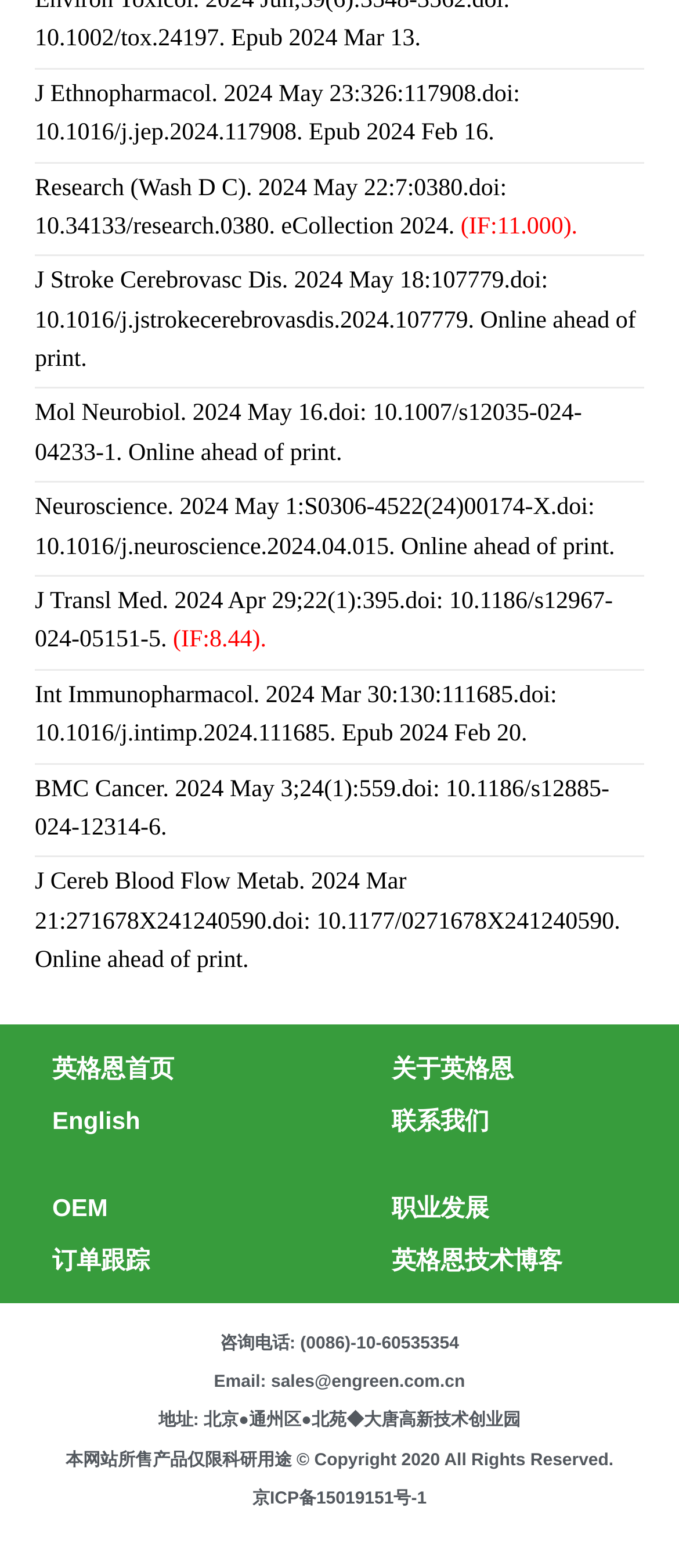Pinpoint the bounding box coordinates for the area that should be clicked to perform the following instruction: "Contact us".

[0.526, 0.697, 0.974, 0.731]